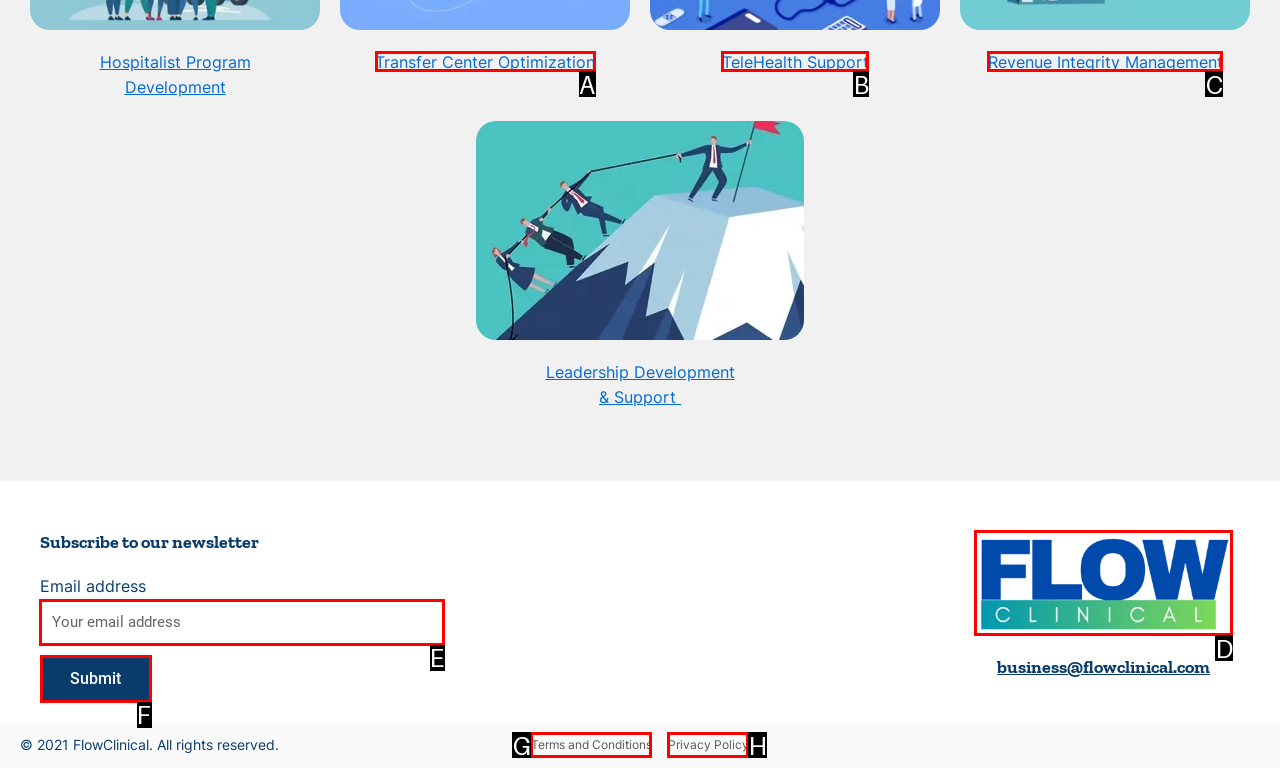Pick the right letter to click to achieve the task: Enter email address
Answer with the letter of the correct option directly.

E